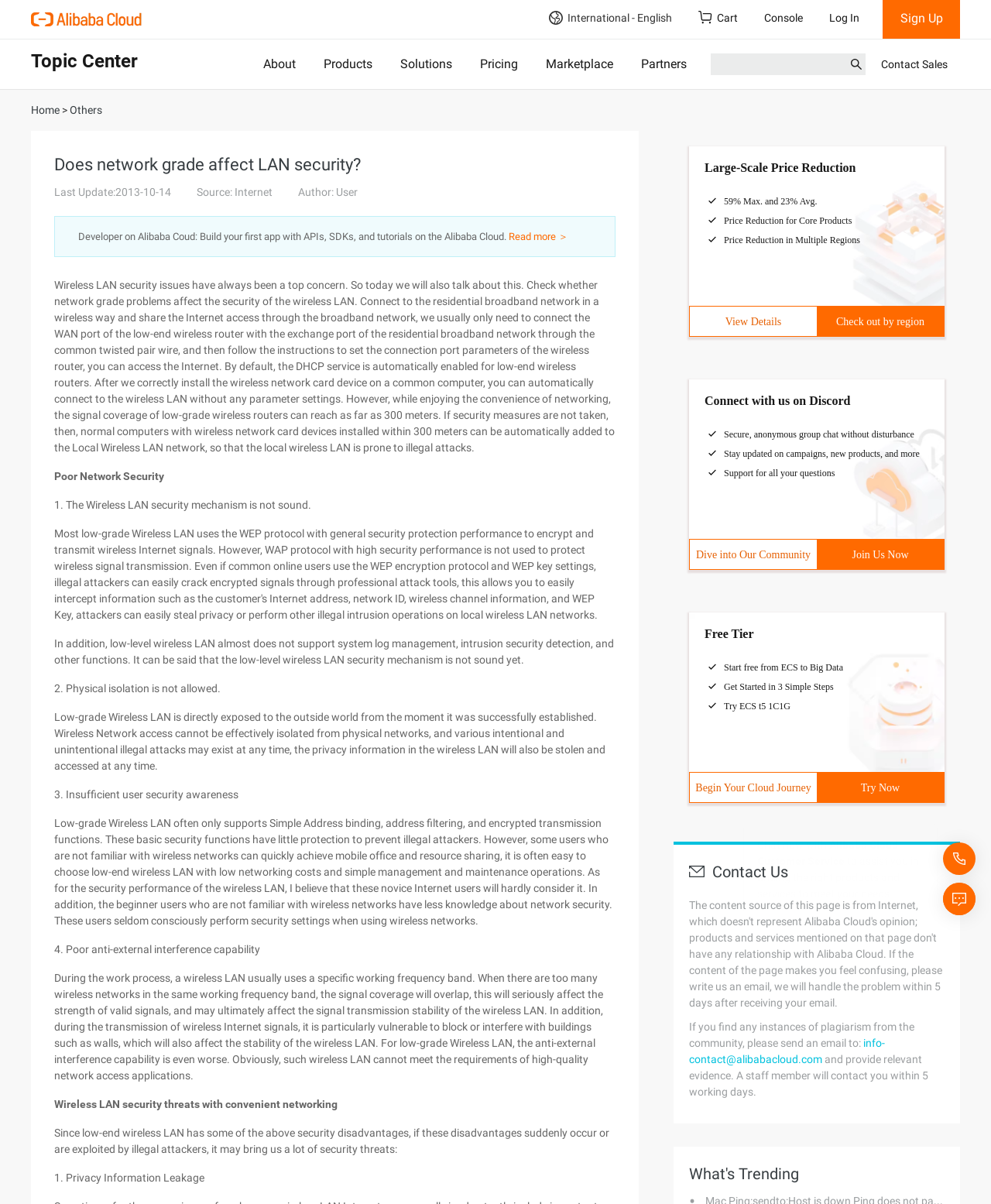Please indicate the bounding box coordinates for the clickable area to complete the following task: "Click the 'Cart' link". The coordinates should be specified as four float numbers between 0 and 1, i.e., [left, top, right, bottom].

[0.692, 0.0, 0.759, 0.032]